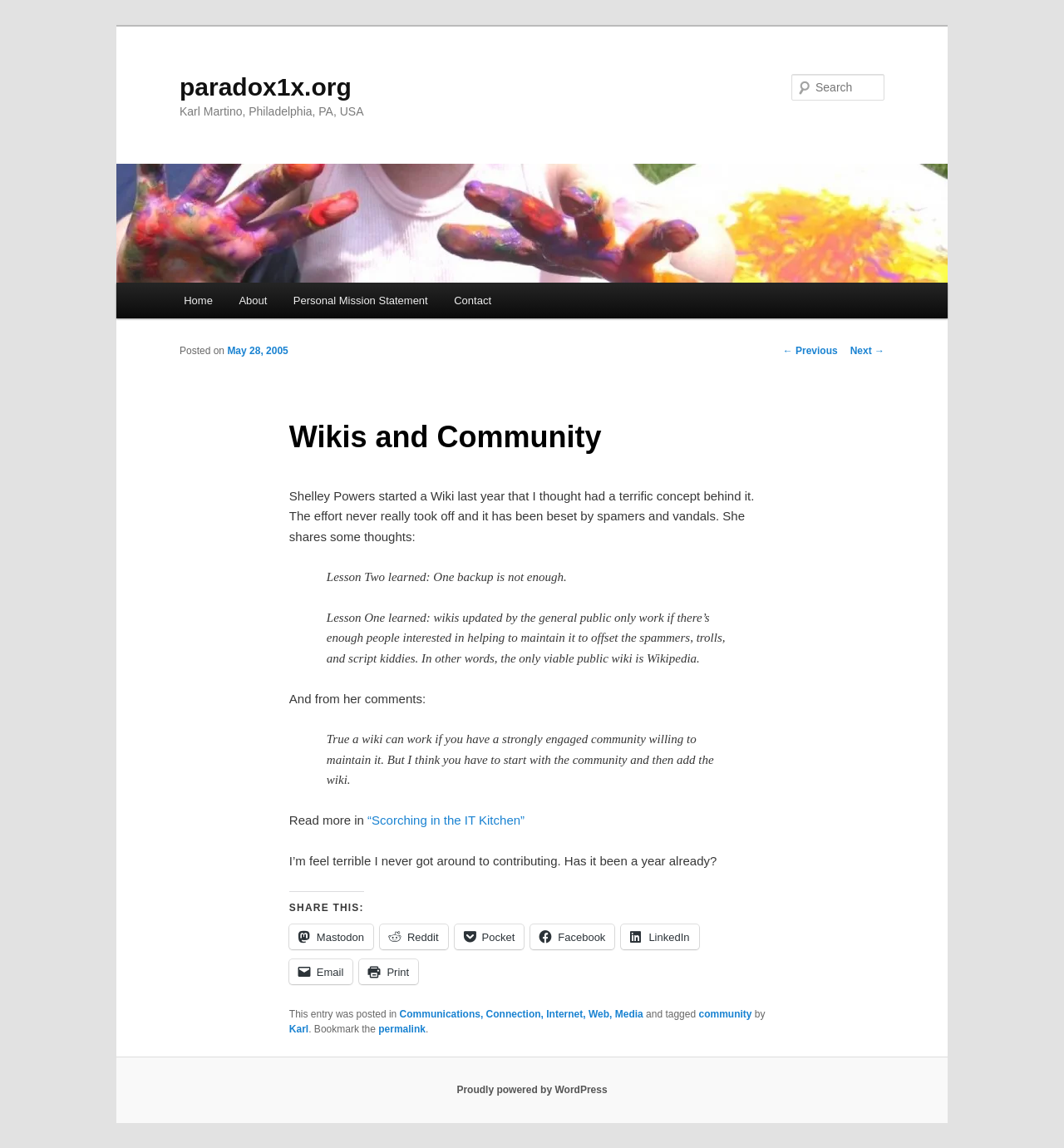What is the date of the article?
Refer to the image and give a detailed answer to the question.

I found the answer by examining the link element with the text 'May 28, 2005' which is located within the article section, indicating that it is the date of the article.